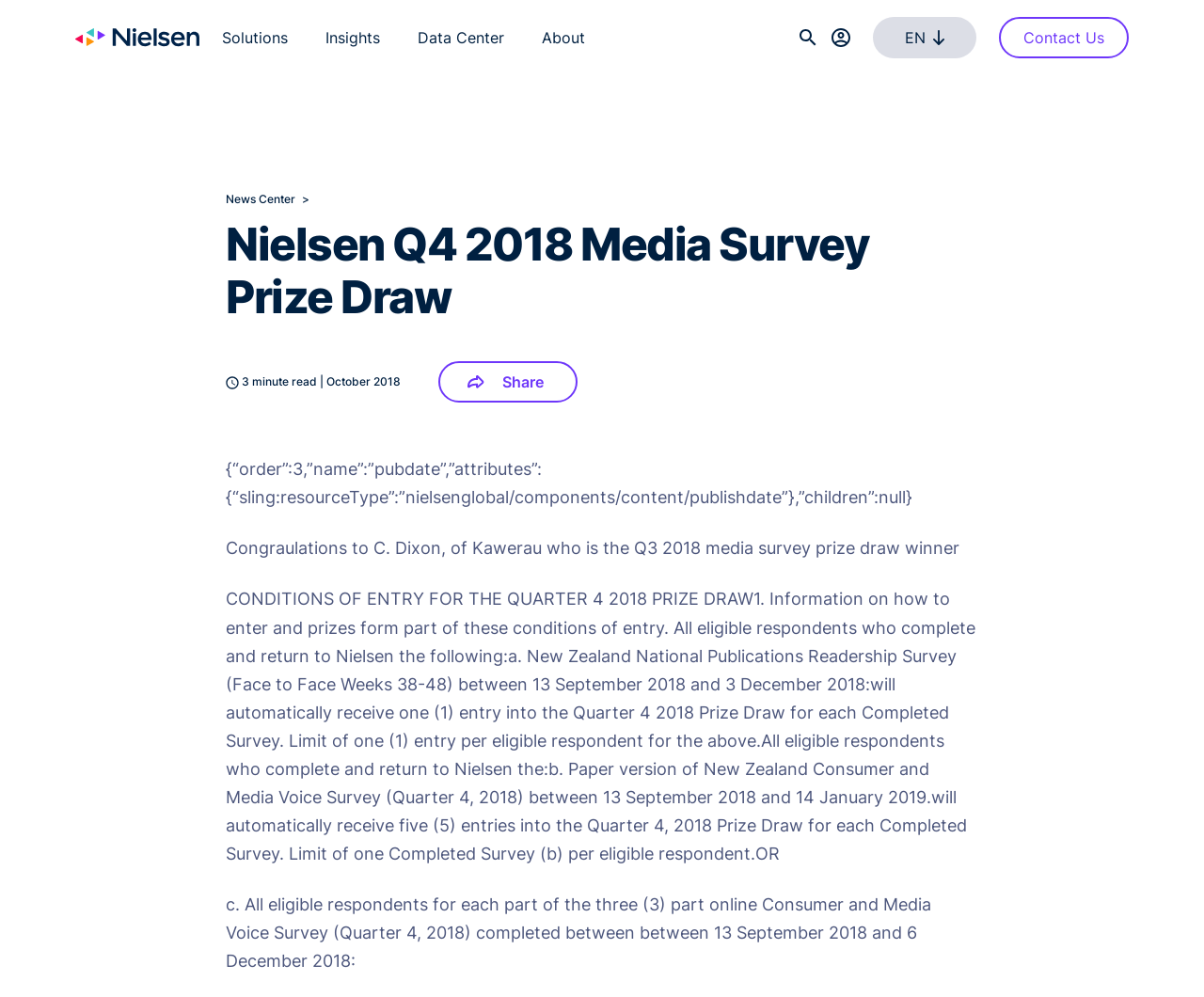What is the purpose of the button with the text 'Solutions'?
Provide a short answer using one word or a brief phrase based on the image.

To navigate to the Solutions page